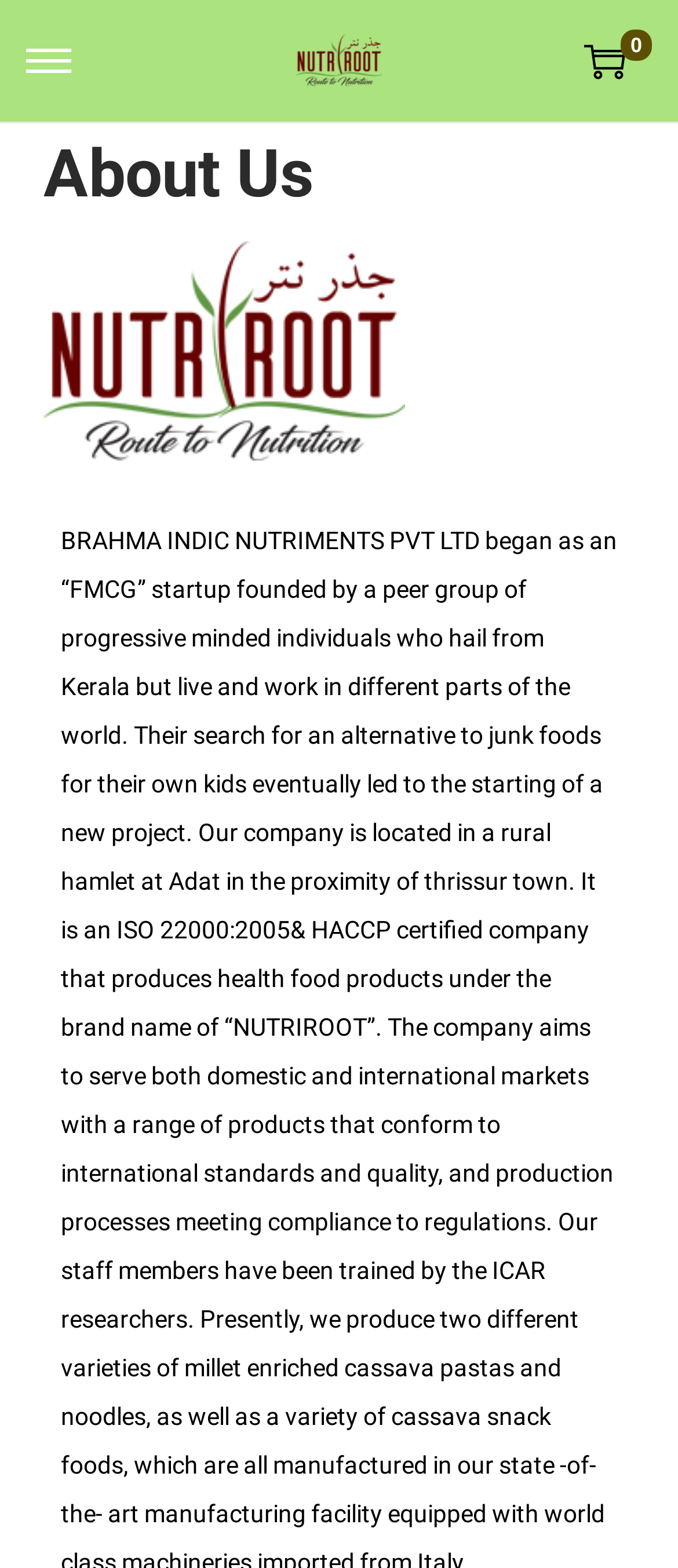Bounding box coordinates are given in the format (top-left x, top-left y, bottom-right x, bottom-right y). All values should be floating point numbers between 0 and 1. Provide the bounding box coordinate for the UI element described as: alt="NutriRoot"

[0.436, 0.022, 0.564, 0.056]